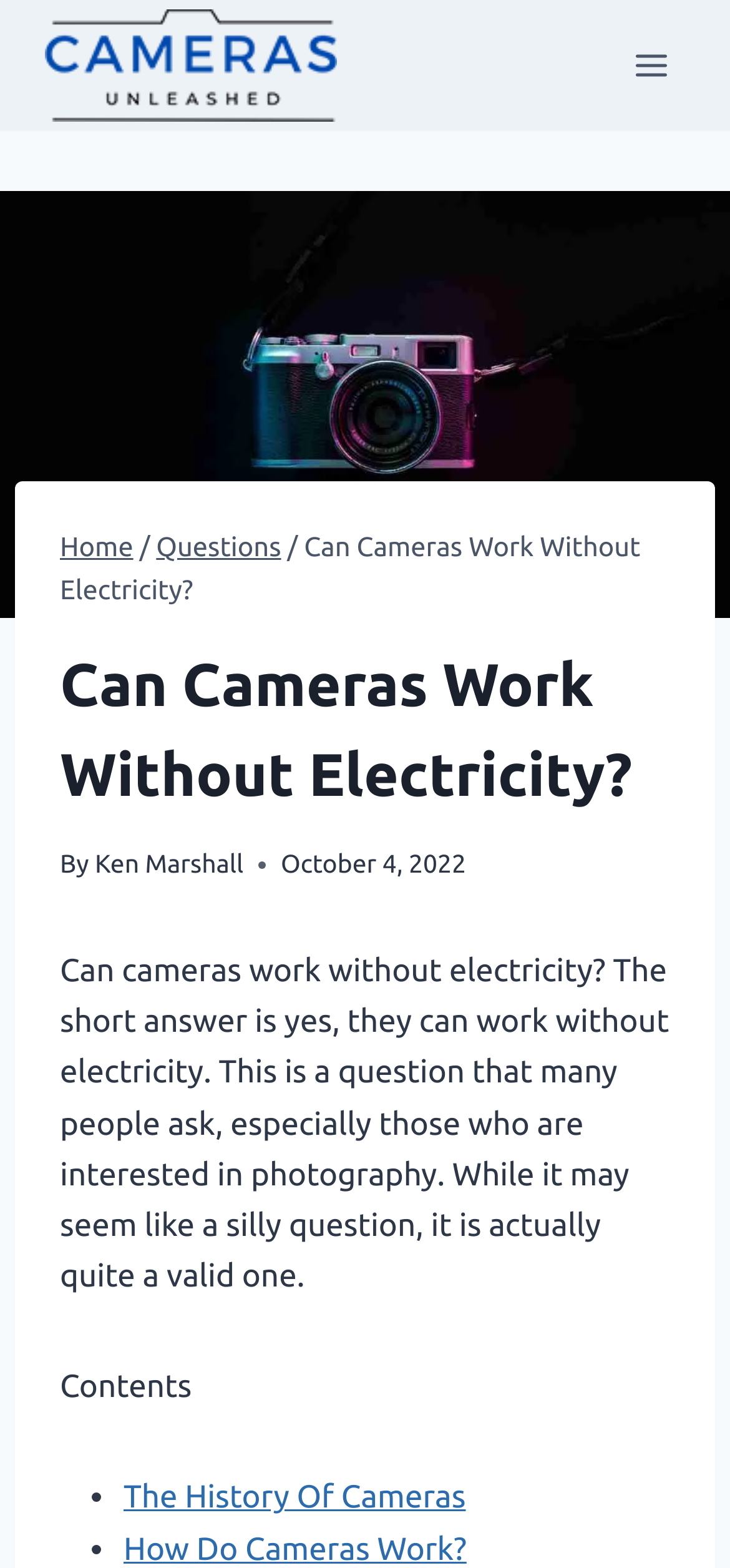Who wrote the article?
Could you answer the question with a detailed and thorough explanation?

The author of the article is mentioned in the section below the main heading, where it says 'By' followed by the name 'Ken Marshall'.